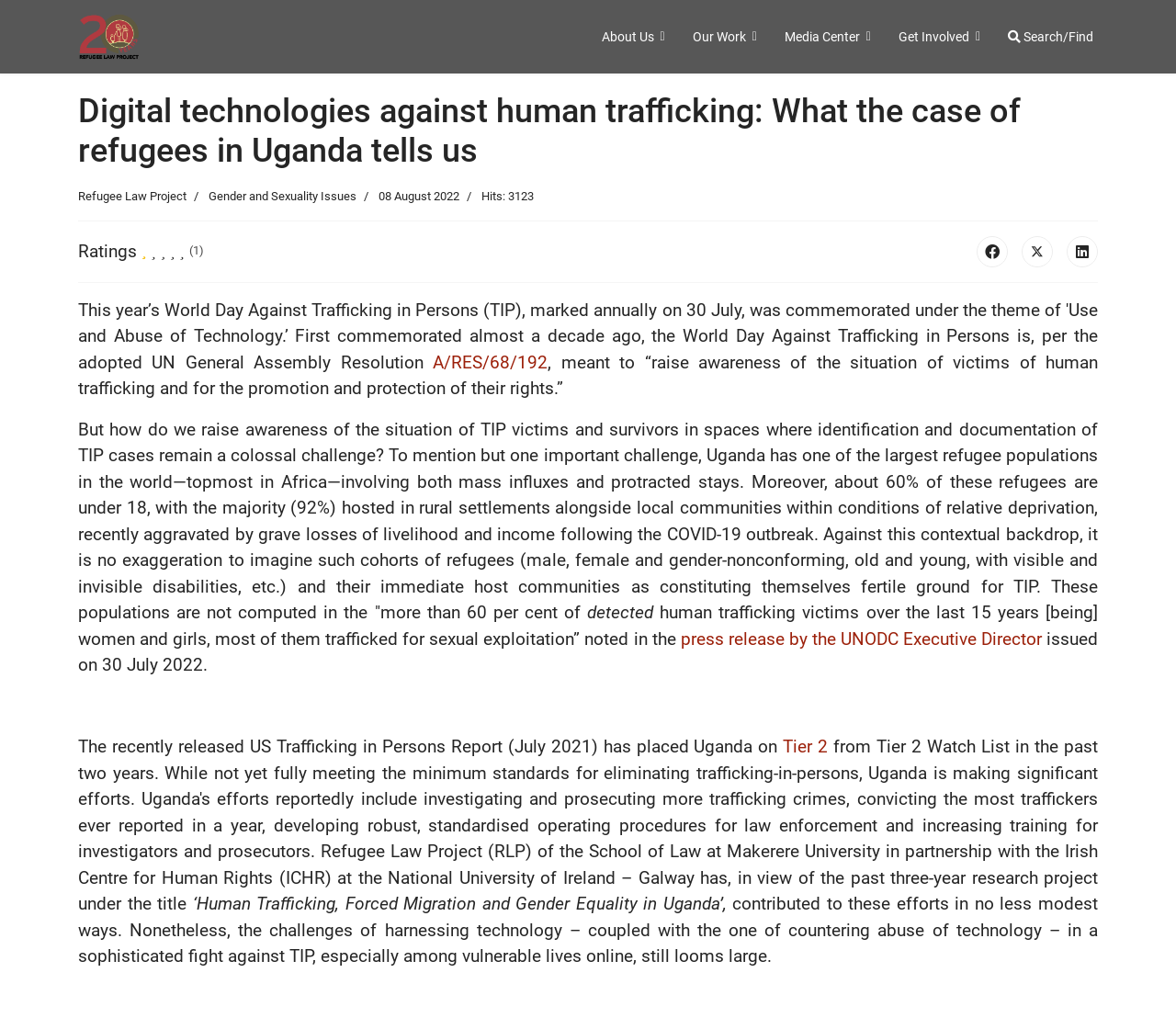Can you specify the bounding box coordinates of the area that needs to be clicked to fulfill the following instruction: "Share on Facebook"?

[0.83, 0.229, 0.857, 0.26]